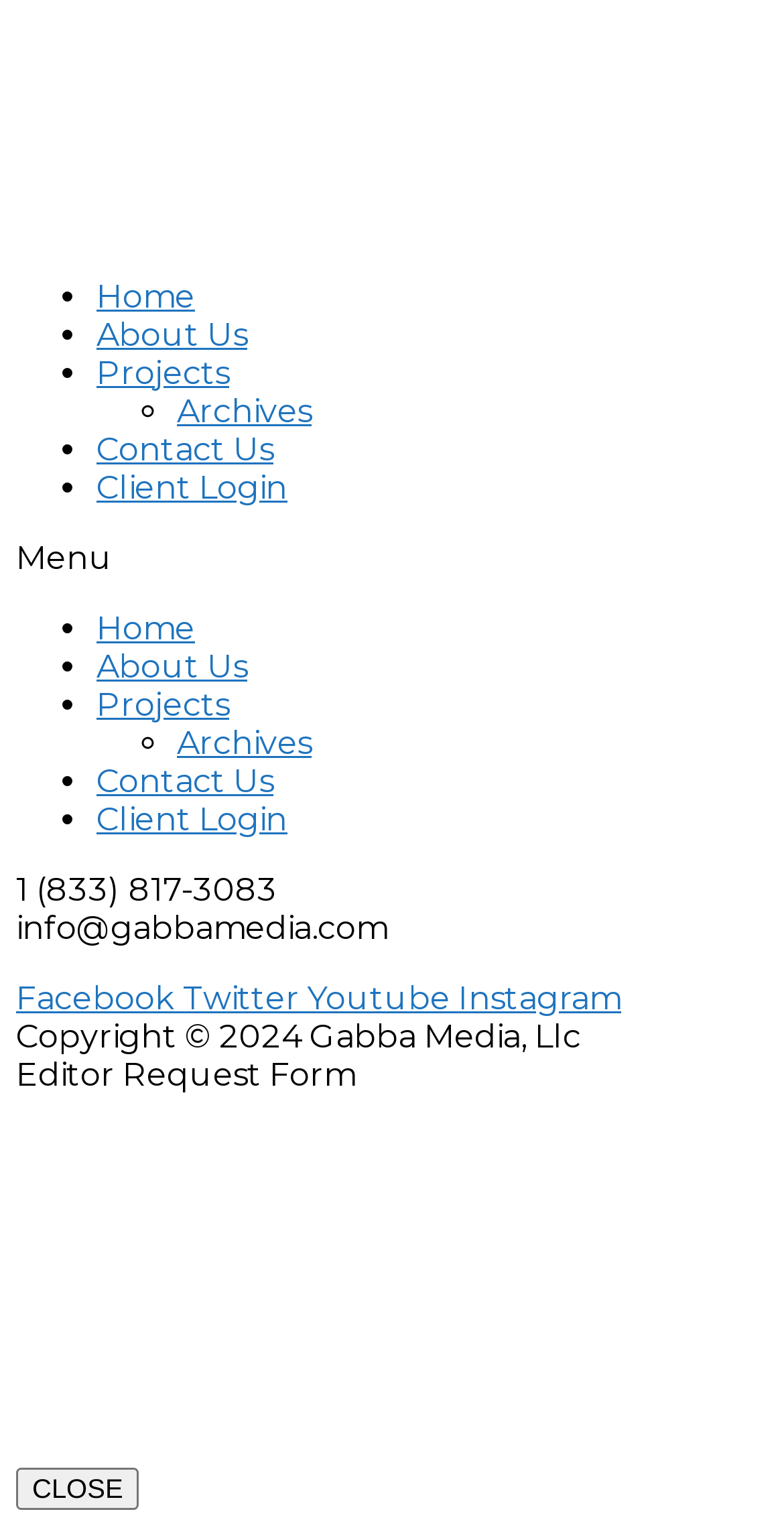Please specify the bounding box coordinates of the area that should be clicked to accomplish the following instruction: "Close the Editor Request Form dialog". The coordinates should consist of four float numbers between 0 and 1, i.e., [left, top, right, bottom].

[0.021, 0.961, 0.177, 0.989]